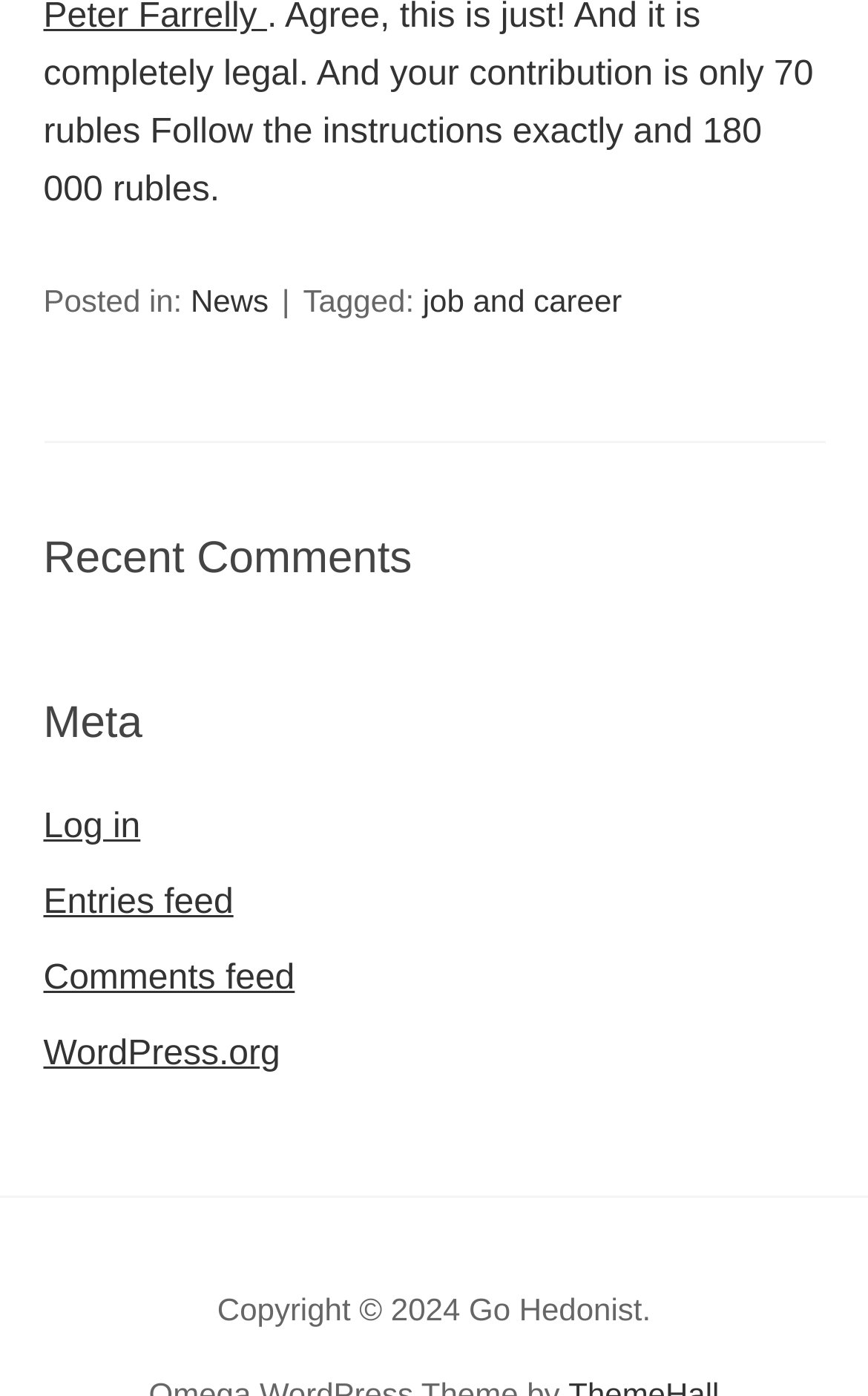Given the element description "Entries feed" in the screenshot, predict the bounding box coordinates of that UI element.

[0.05, 0.634, 0.269, 0.661]